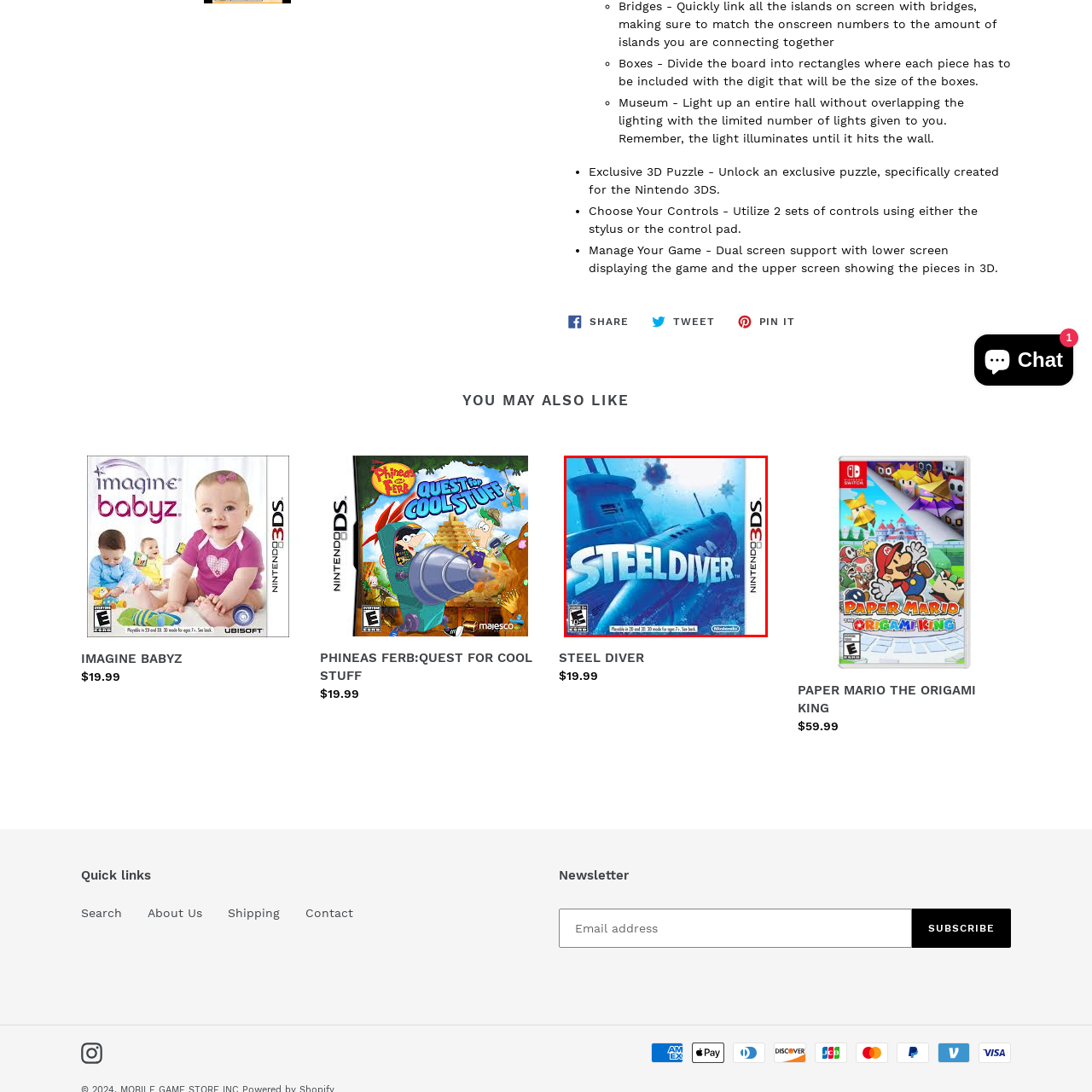What is the environment depicted in the cover art?
Pay attention to the image surrounded by the red bounding box and respond to the question with a detailed answer.

The cover art showcases a dynamic underwater scene, featuring a submarine navigating through the deep blue ocean, with hints of underwater mines adding to the thrilling atmosphere of the game.